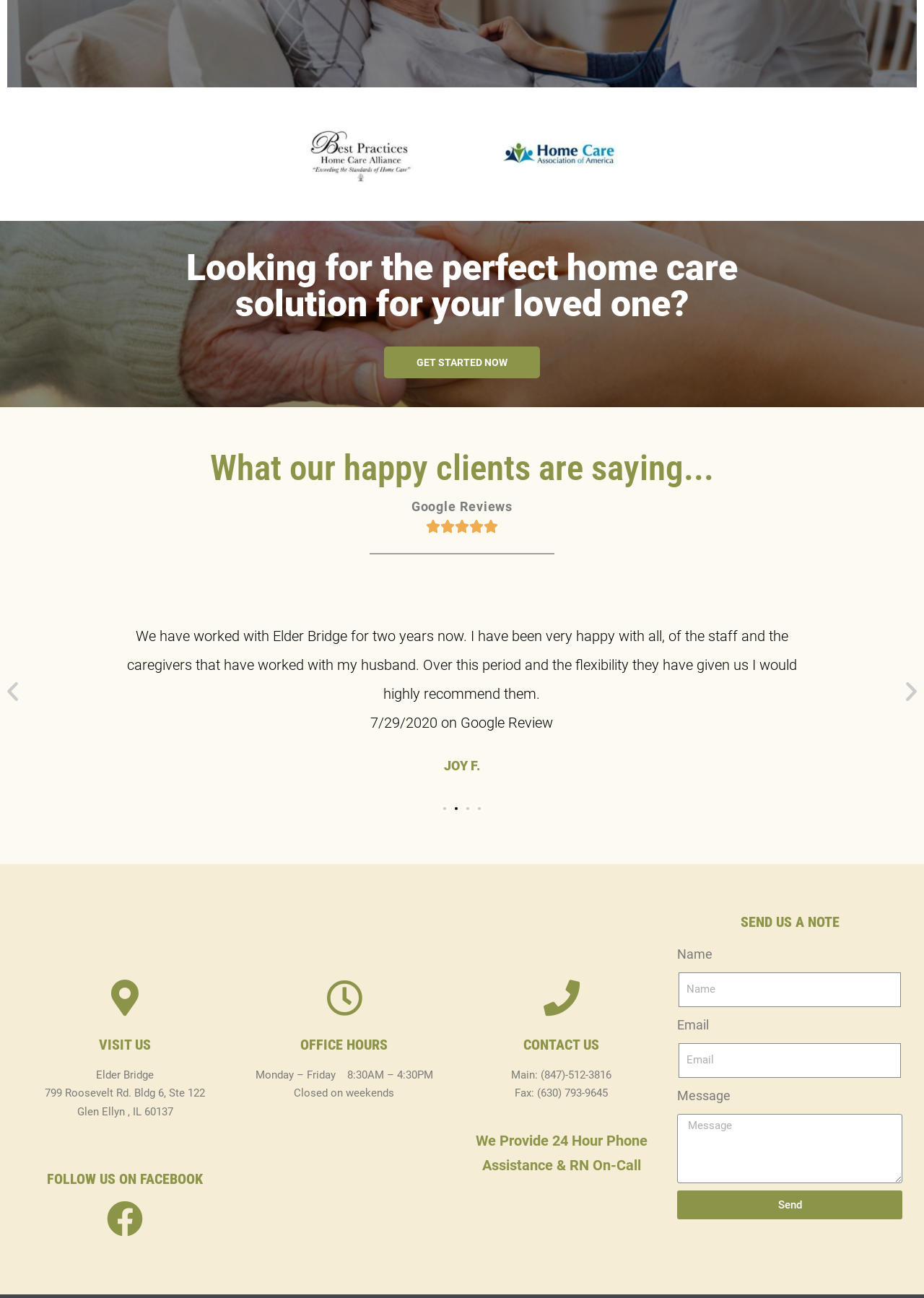Locate the bounding box coordinates of the UI element described by: "Get Started Now". Provide the coordinates as four float numbers between 0 and 1, formatted as [left, top, right, bottom].

[0.416, 0.267, 0.584, 0.291]